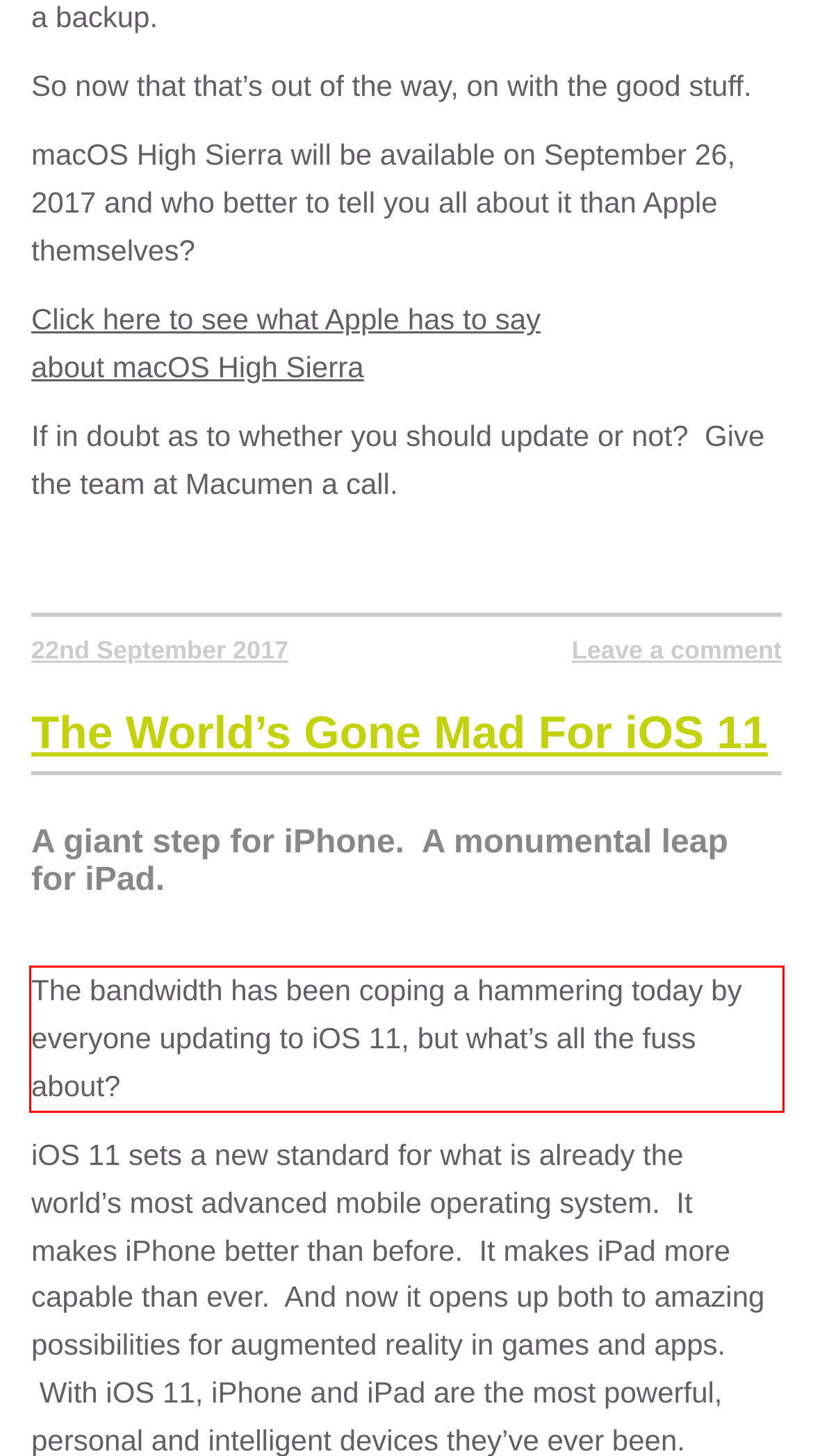You are given a screenshot of a webpage with a UI element highlighted by a red bounding box. Please perform OCR on the text content within this red bounding box.

The bandwidth has been coping a hammering today by everyone updating to iOS 11, but what’s all the fuss about?